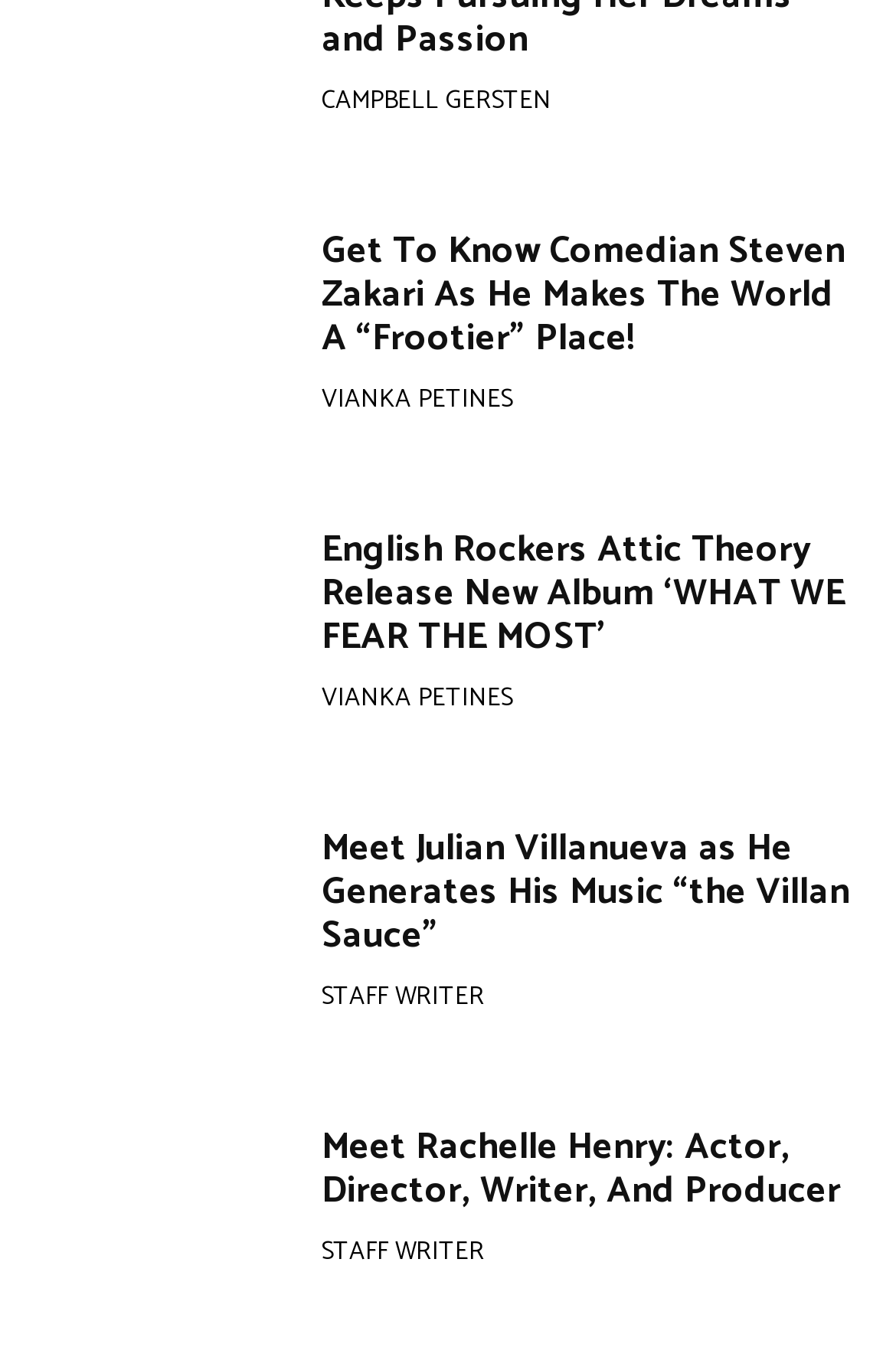Please find the bounding box coordinates of the element that needs to be clicked to perform the following instruction: "Learn about Julian Villanueva's music". The bounding box coordinates should be four float numbers between 0 and 1, represented as [left, top, right, bottom].

[0.051, 0.596, 0.321, 0.772]